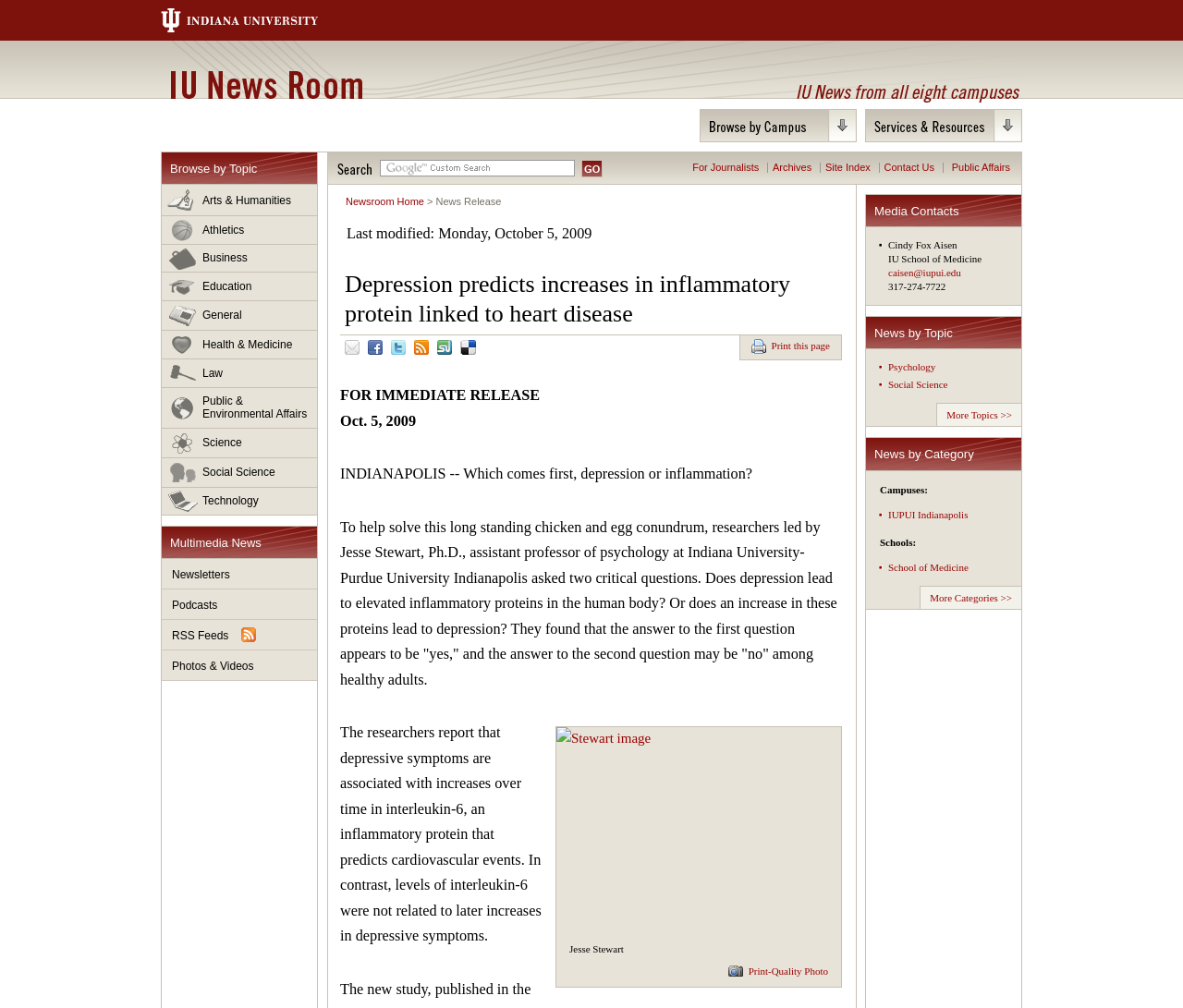What is the topic of the news release?
Ensure your answer is thorough and detailed.

The topic of the news release is about the relationship between depression and inflammation, specifically whether depression leads to elevated inflammatory proteins in the human body or vice versa.